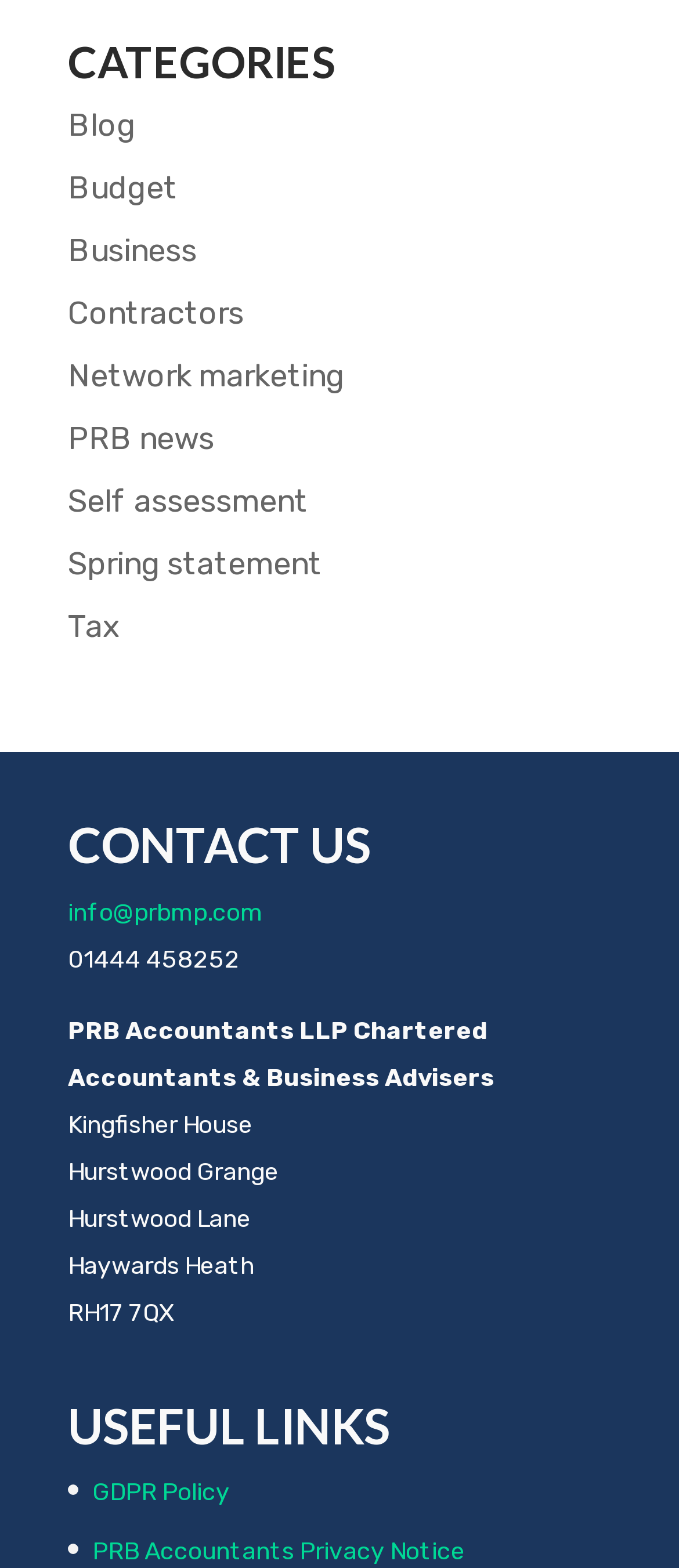Pinpoint the bounding box coordinates of the clickable element needed to complete the instruction: "Click on the 'Blog' link". The coordinates should be provided as four float numbers between 0 and 1: [left, top, right, bottom].

[0.1, 0.068, 0.2, 0.093]